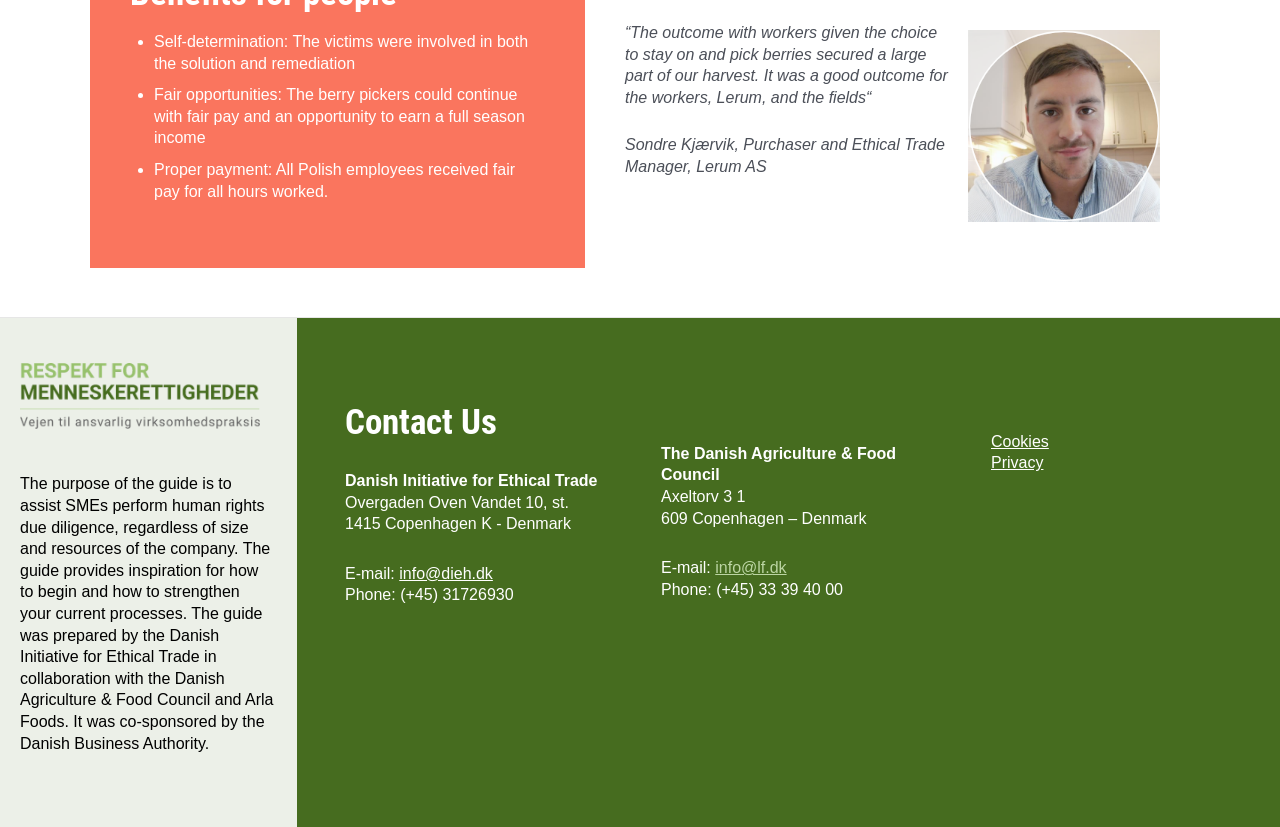Please answer the following question using a single word or phrase: 
What is the email address of the Danish Initiative for Ethical Trade?

info@dieh.dk